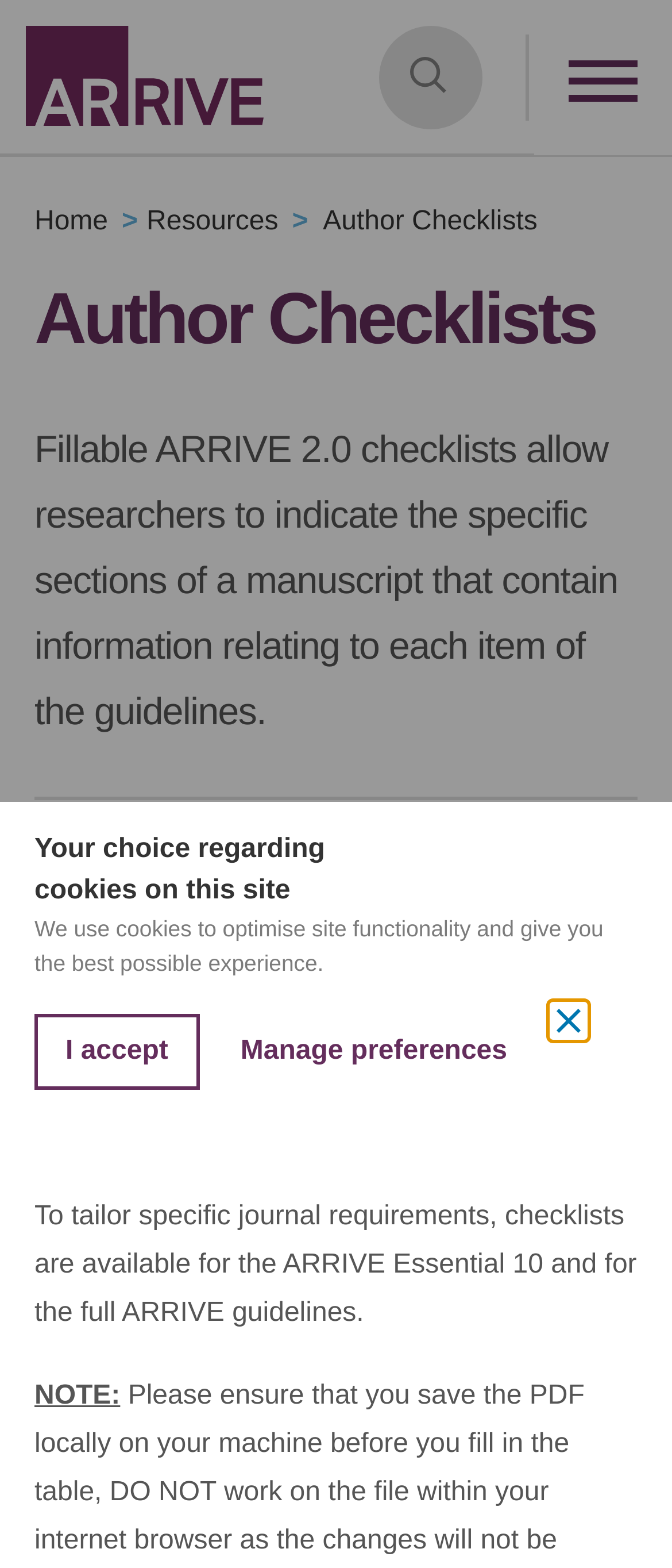Offer a thorough description of the webpage.

The webpage is about the ARRIVE Guidelines, specifically the Author Checklists section. At the top left corner, there is an Arrive logo, and next to it, a navigation menu with links to various sections such as About, ARRIVE guidelines, Supporters, Resources, Translations, Publications, and News.

Below the navigation menu, there is a search bar with a toggle search button on the right side. On the top right corner, there is a toggle menu button. 

The main content of the page is divided into sections. The first section has a heading "Author Checklists" and a paragraph of text explaining the purpose of the fillable ARRIVE 2.0 checklists. 

Below this section, there is a horizontal separator, followed by another section with two paragraphs of text. The first paragraph explains how some journals request authors to submit a completed ARRIVE checklist with their manuscript, and the benefits of doing so. The second paragraph mentions that checklists are available for the ARRIVE Essential 10 and the full ARRIVE guidelines.

At the bottom of the page, there is a dialog box with a heading "Your choice regarding cookies on this site" and three buttons: "I accept", "Manage preferences", and "Close". The dialog box also contains a paragraph of text explaining the use of cookies on the site.